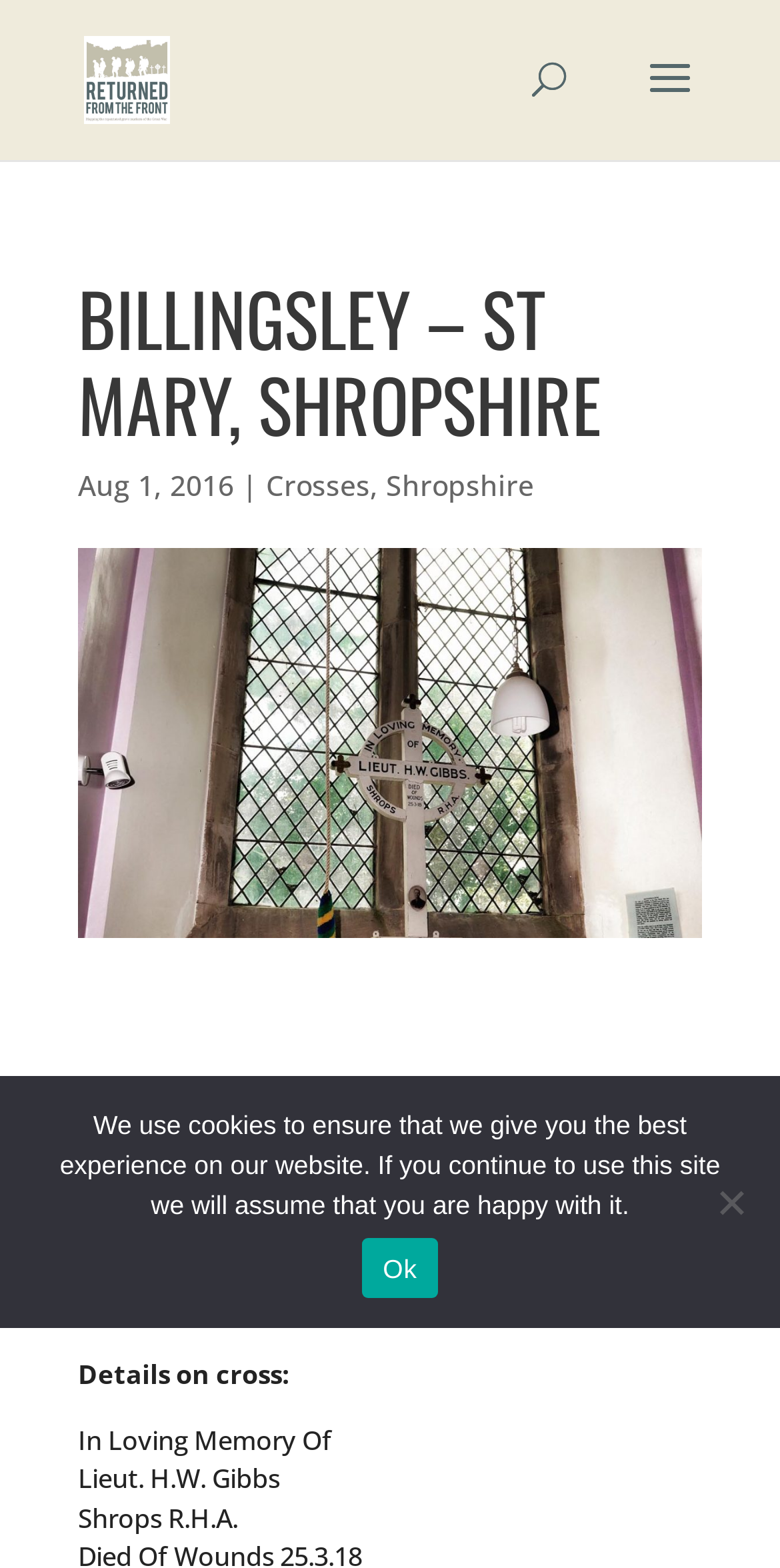From the element description Shropshire, predict the bounding box coordinates of the UI element. The coordinates must be specified in the format (top-left x, top-left y, bottom-right x, bottom-right y) and should be within the 0 to 1 range.

[0.495, 0.298, 0.685, 0.322]